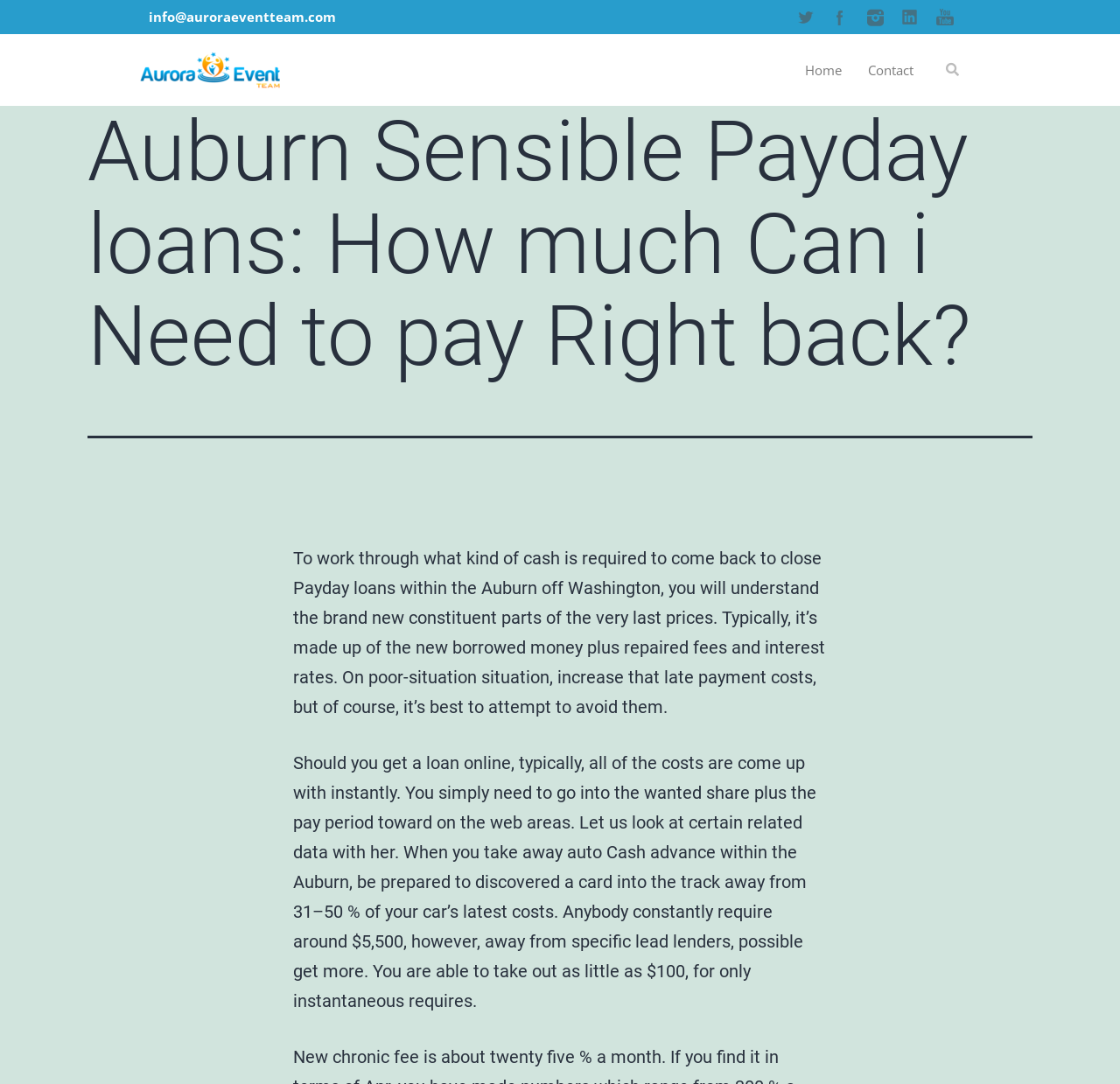Indicate the bounding box coordinates of the clickable region to achieve the following instruction: "go to home page."

[0.707, 0.046, 0.763, 0.083]